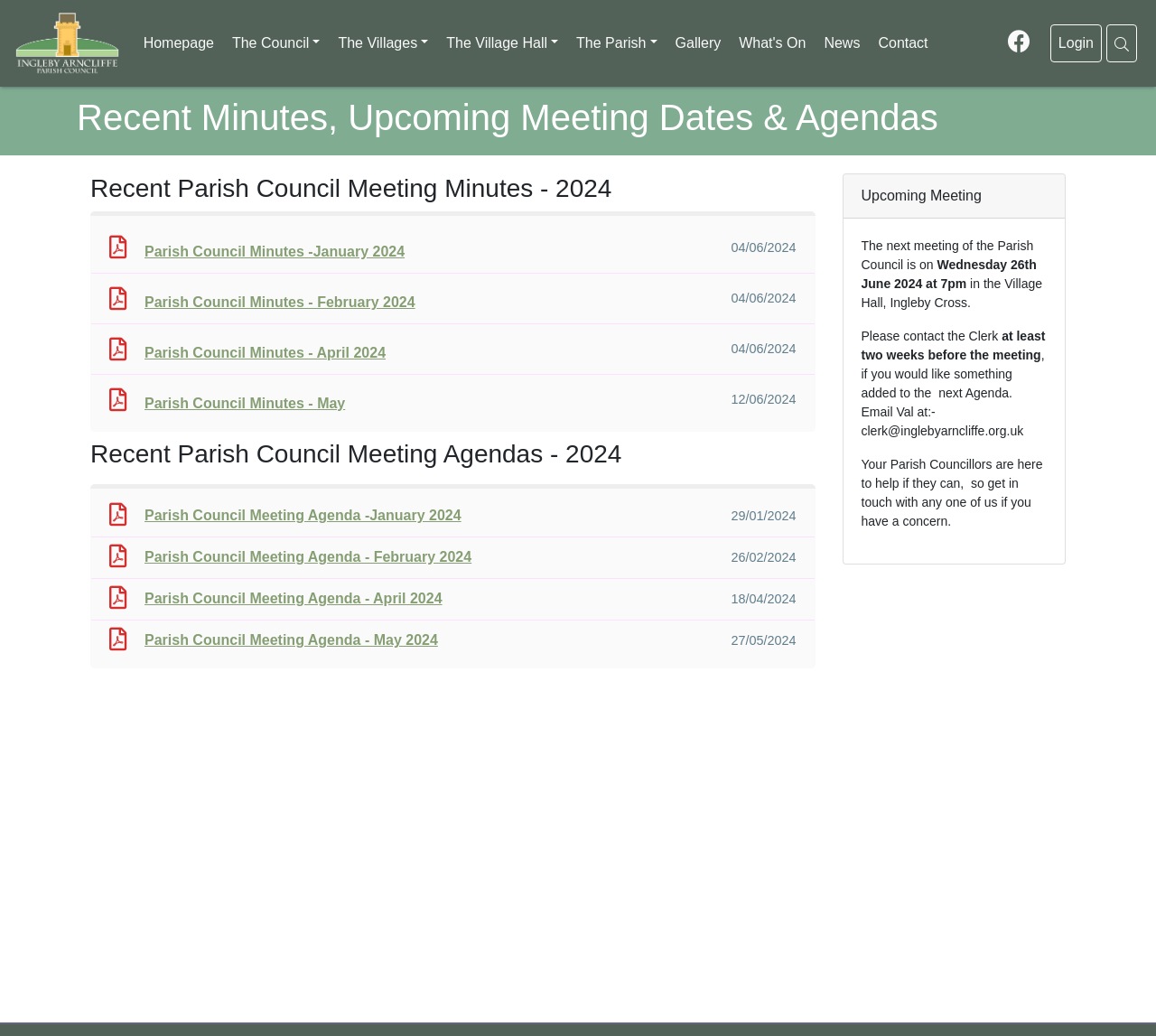Show the bounding box coordinates of the element that should be clicked to complete the task: "login to the website".

[0.908, 0.024, 0.953, 0.06]